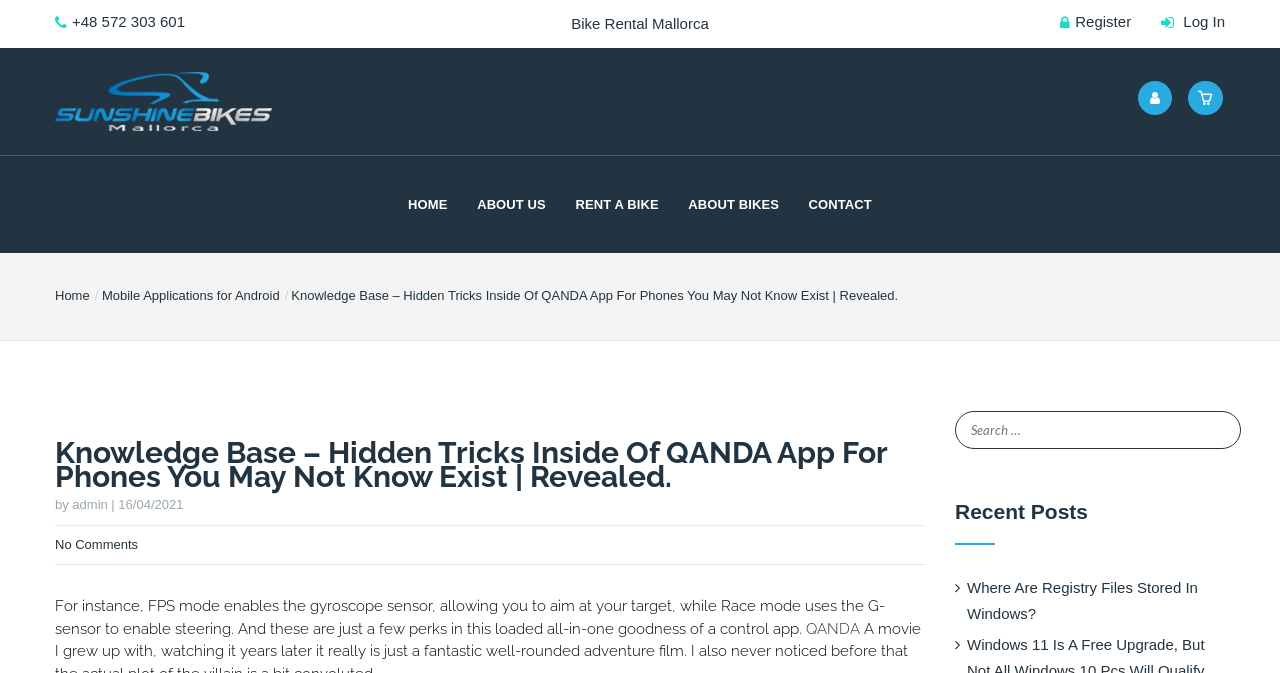Determine the bounding box for the UI element as described: "About us". The coordinates should be represented as four float numbers between 0 and 1, formatted as [left, top, right, bottom].

[0.363, 0.28, 0.437, 0.329]